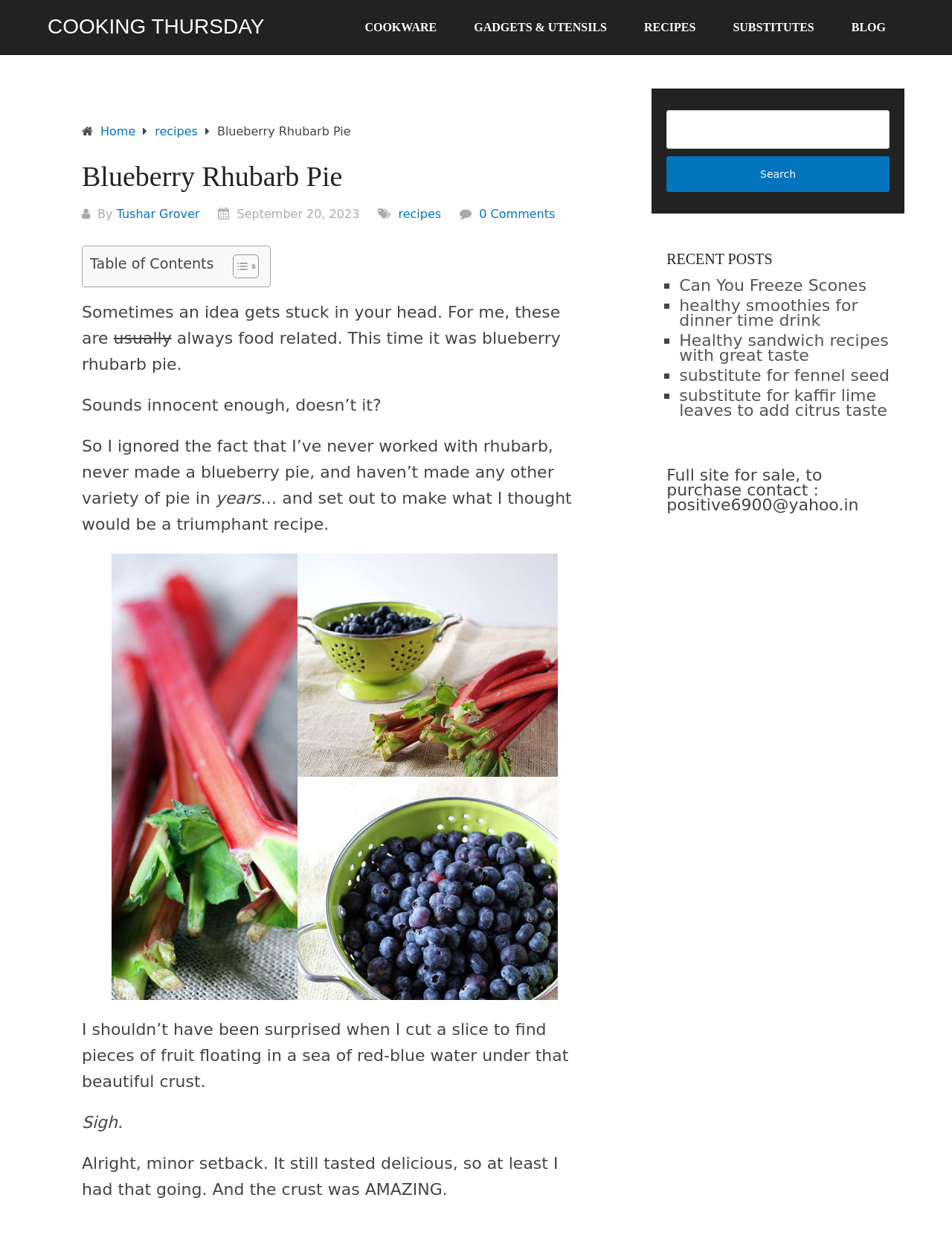Can you provide the bounding box coordinates for the element that should be clicked to implement the instruction: "View recent posts"?

[0.7, 0.199, 0.934, 0.215]